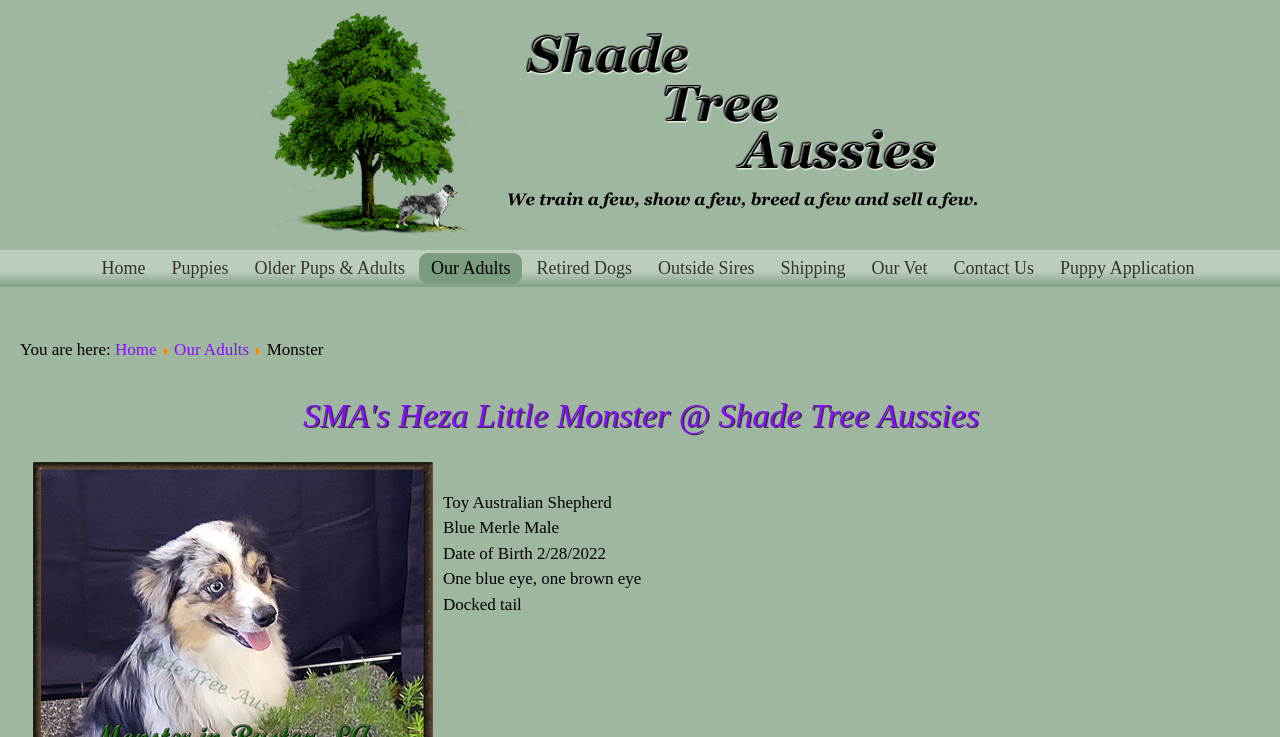Determine the bounding box coordinates (top-left x, top-left y, bottom-right x, bottom-right y) of the UI element described in the following text: Shipping

[0.6, 0.343, 0.67, 0.385]